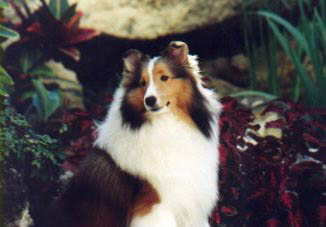What is the color of Morgan's coat?
Based on the image, answer the question with as much detail as possible.

The caption describes Morgan's coat as tricolor, featuring shades of brown, white, and black, which suggests that her coat has three distinct colors.